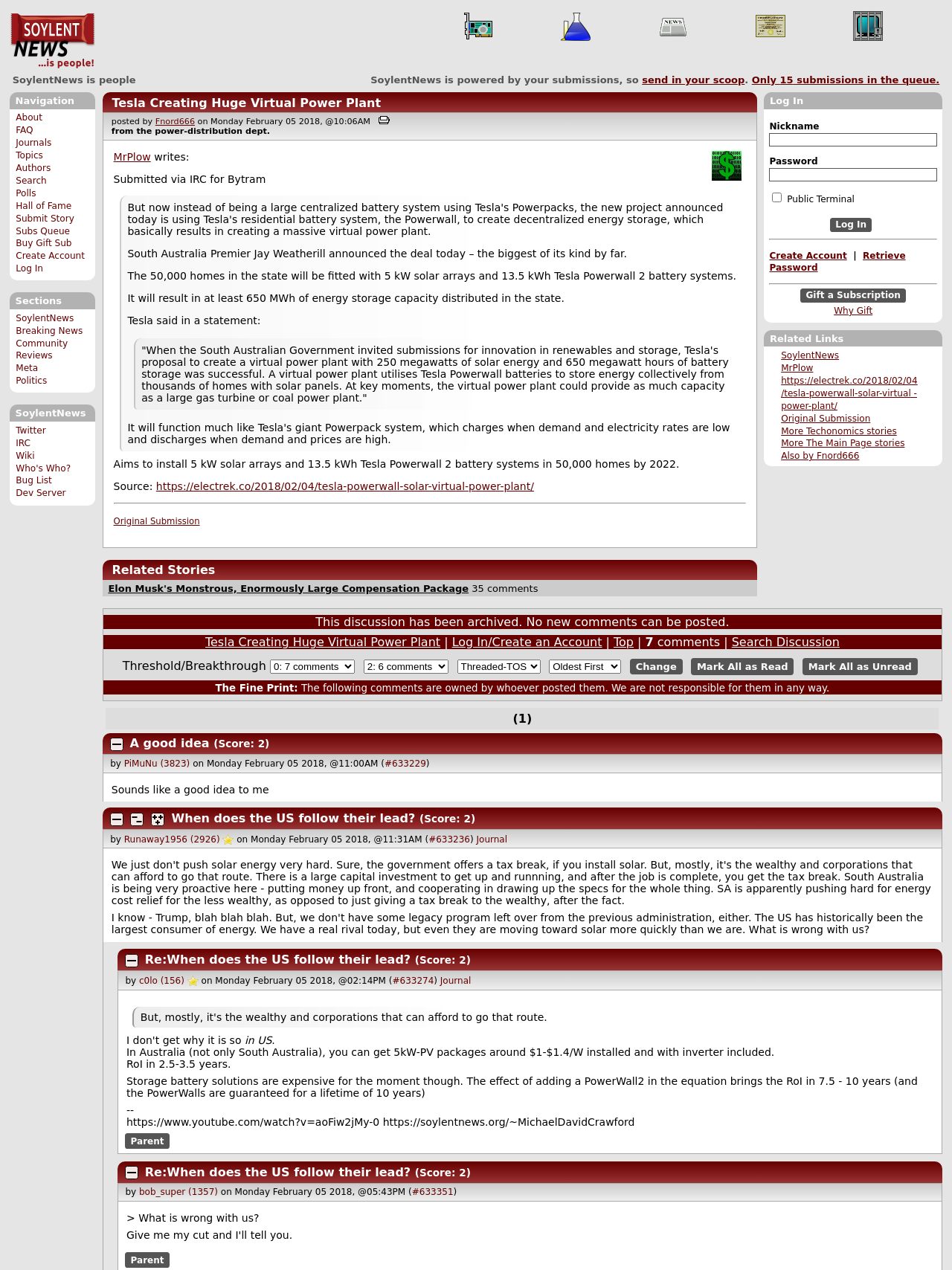Could you determine the bounding box coordinates of the clickable element to complete the instruction: "Search for a story"? Provide the coordinates as four float numbers between 0 and 1, i.e., [left, top, right, bottom].

[0.674, 0.059, 0.782, 0.067]